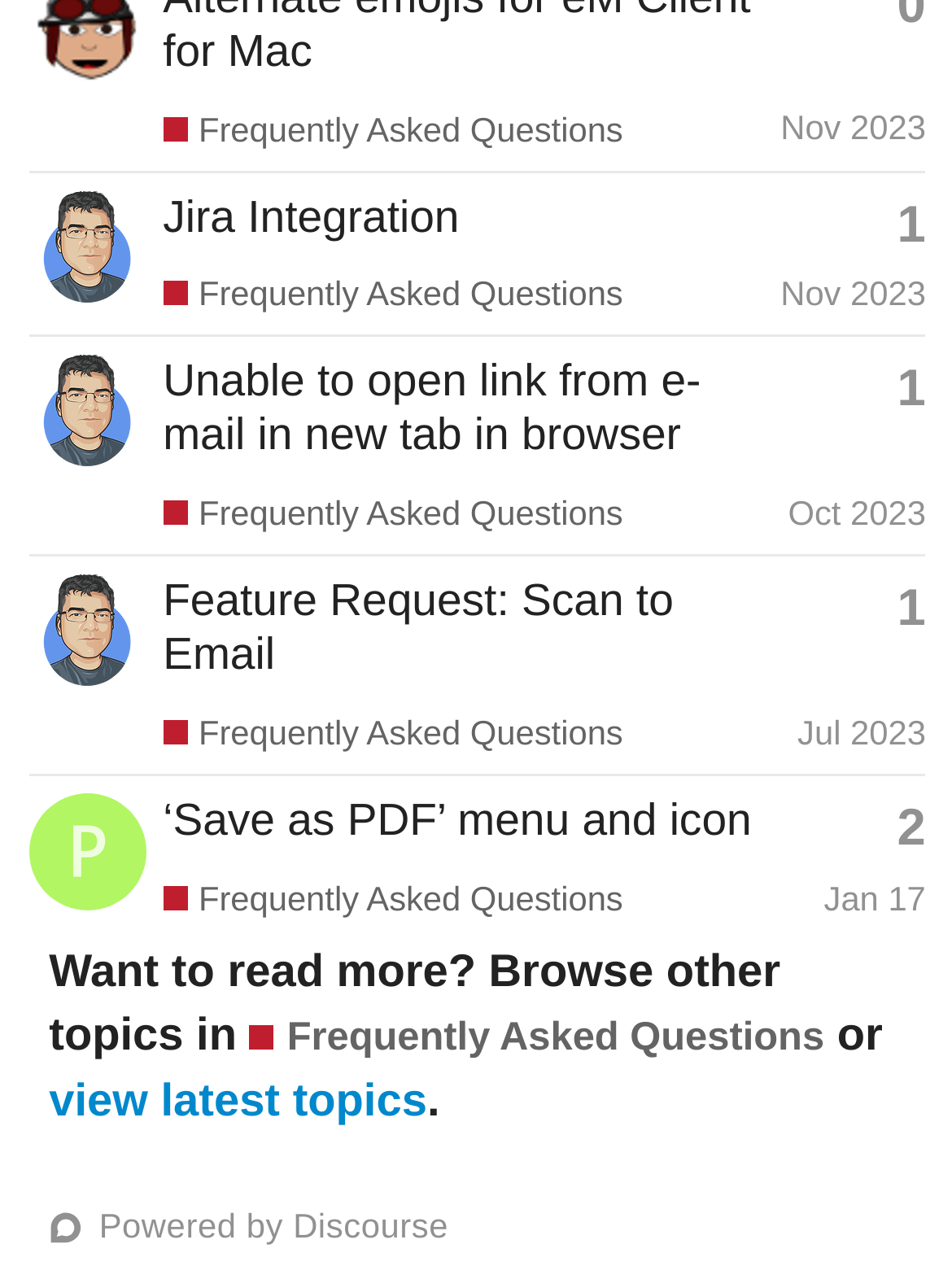Could you indicate the bounding box coordinates of the region to click in order to complete this instruction: "Read the 'DAGELIJKS ARCHIEF: 13 JUNI 2013' article".

None